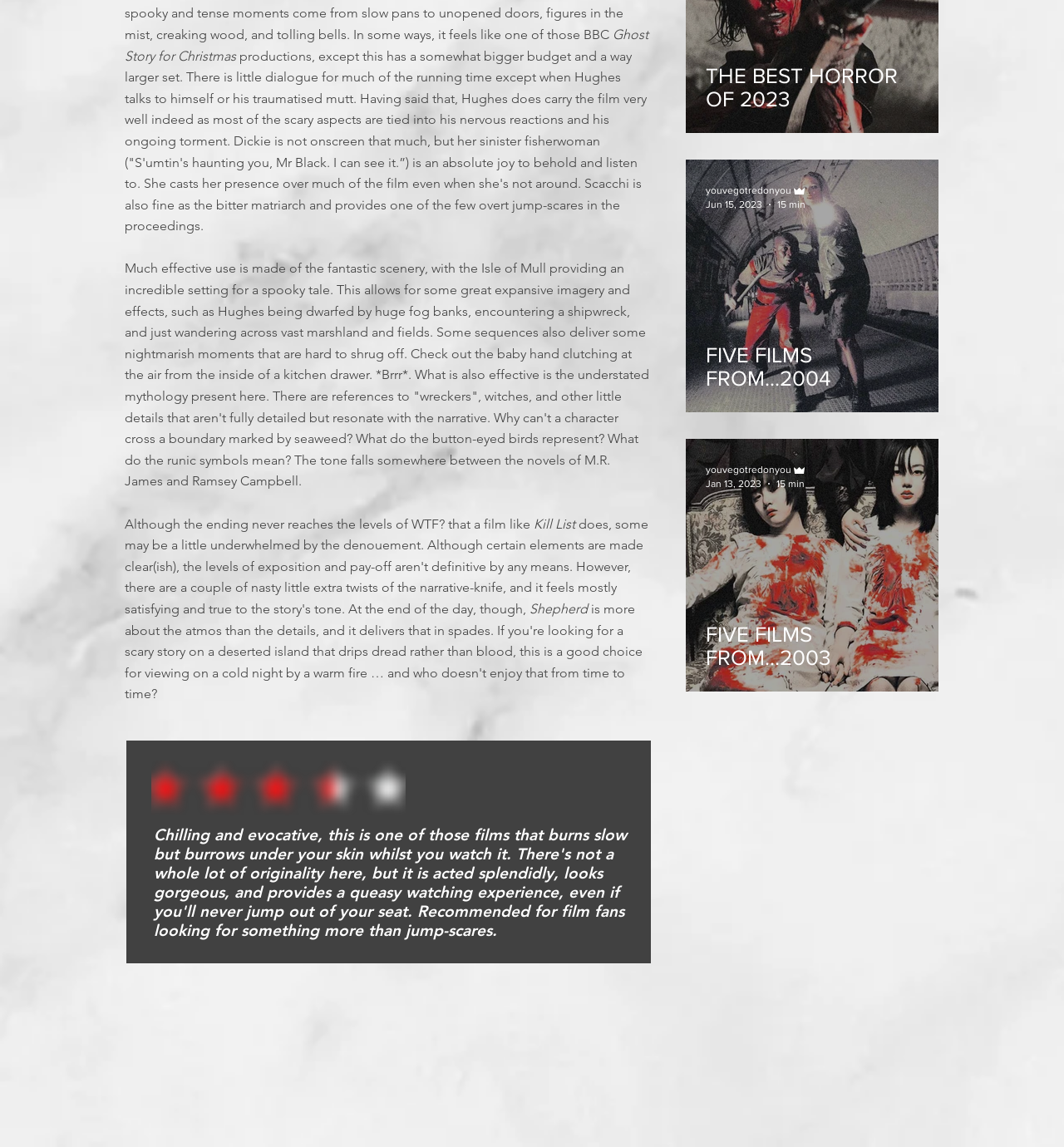Given the description: "FIVE FILMS FROM...2003", determine the bounding box coordinates of the UI element. The coordinates should be formatted as four float numbers between 0 and 1, [left, top, right, bottom].

[0.663, 0.53, 0.863, 0.584]